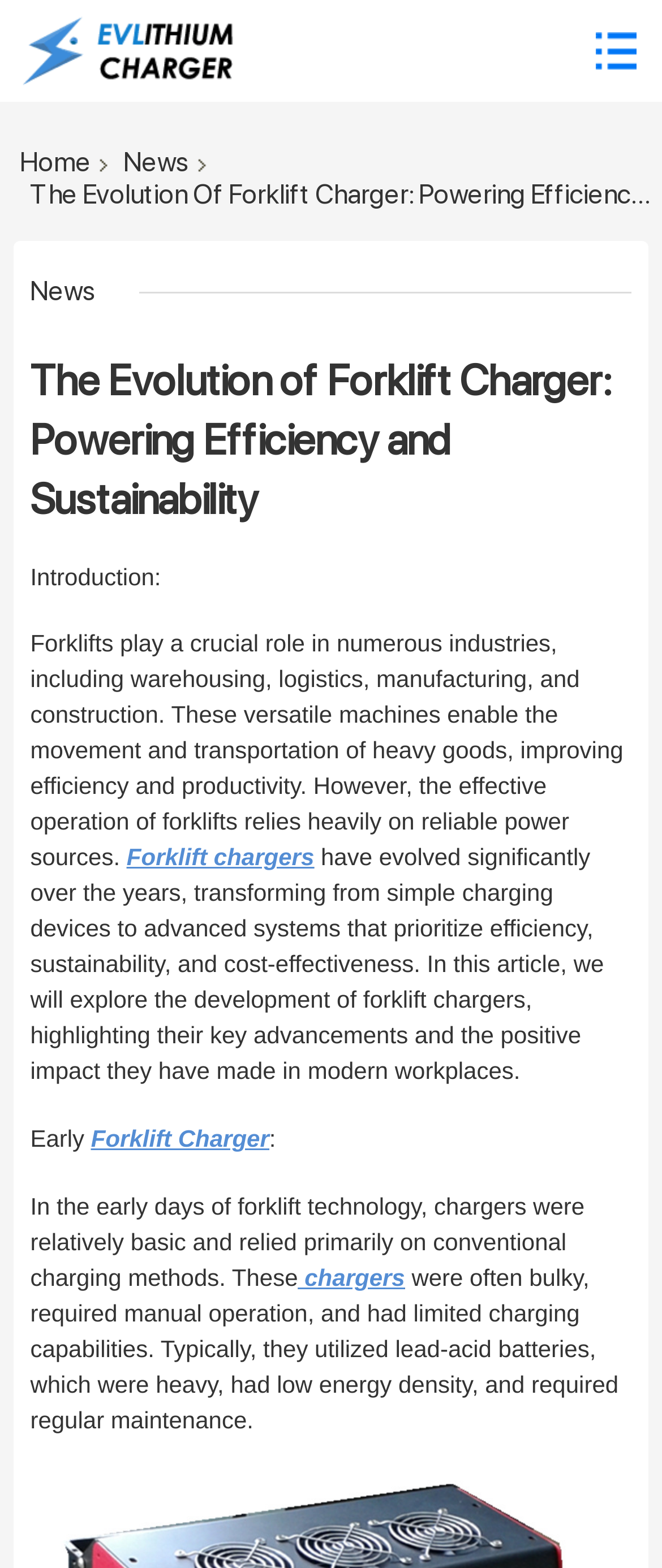Can you give a comprehensive explanation to the question given the content of the image?
What is the purpose of forklift chargers?

The webpage mentions that forklift chargers are necessary for the effective operation of forklifts, which enable the movement and transportation of heavy goods, improving efficiency and productivity.